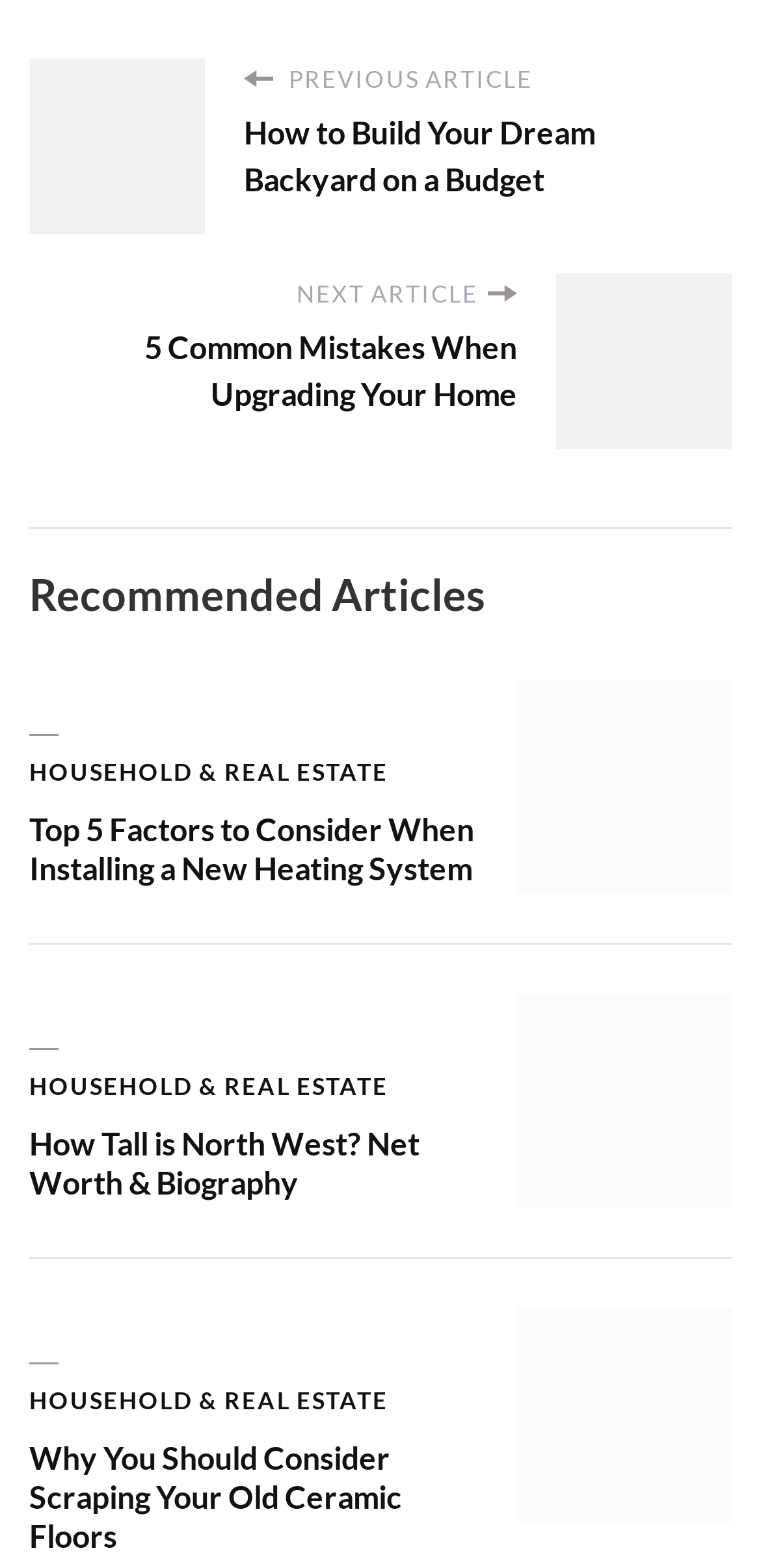Please find the bounding box coordinates of the element that you should click to achieve the following instruction: "View the 'Top 5 Factors to Consider When Installing a New Heating System' article". The coordinates should be presented as four float numbers between 0 and 1: [left, top, right, bottom].

[0.038, 0.517, 0.628, 0.566]